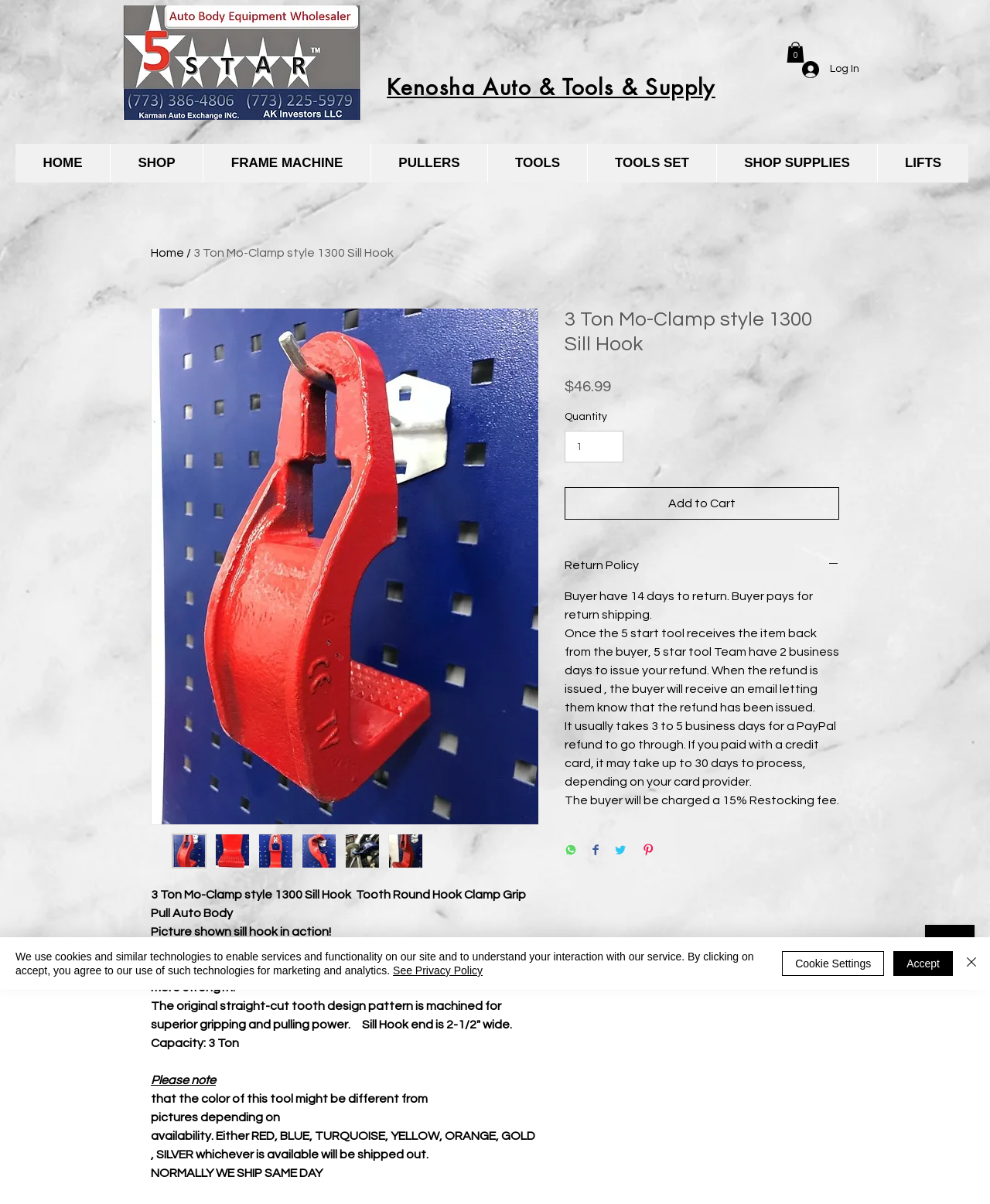Can you specify the bounding box coordinates for the region that should be clicked to fulfill this instruction: "Click the 'Log In' button".

[0.799, 0.047, 0.879, 0.068]